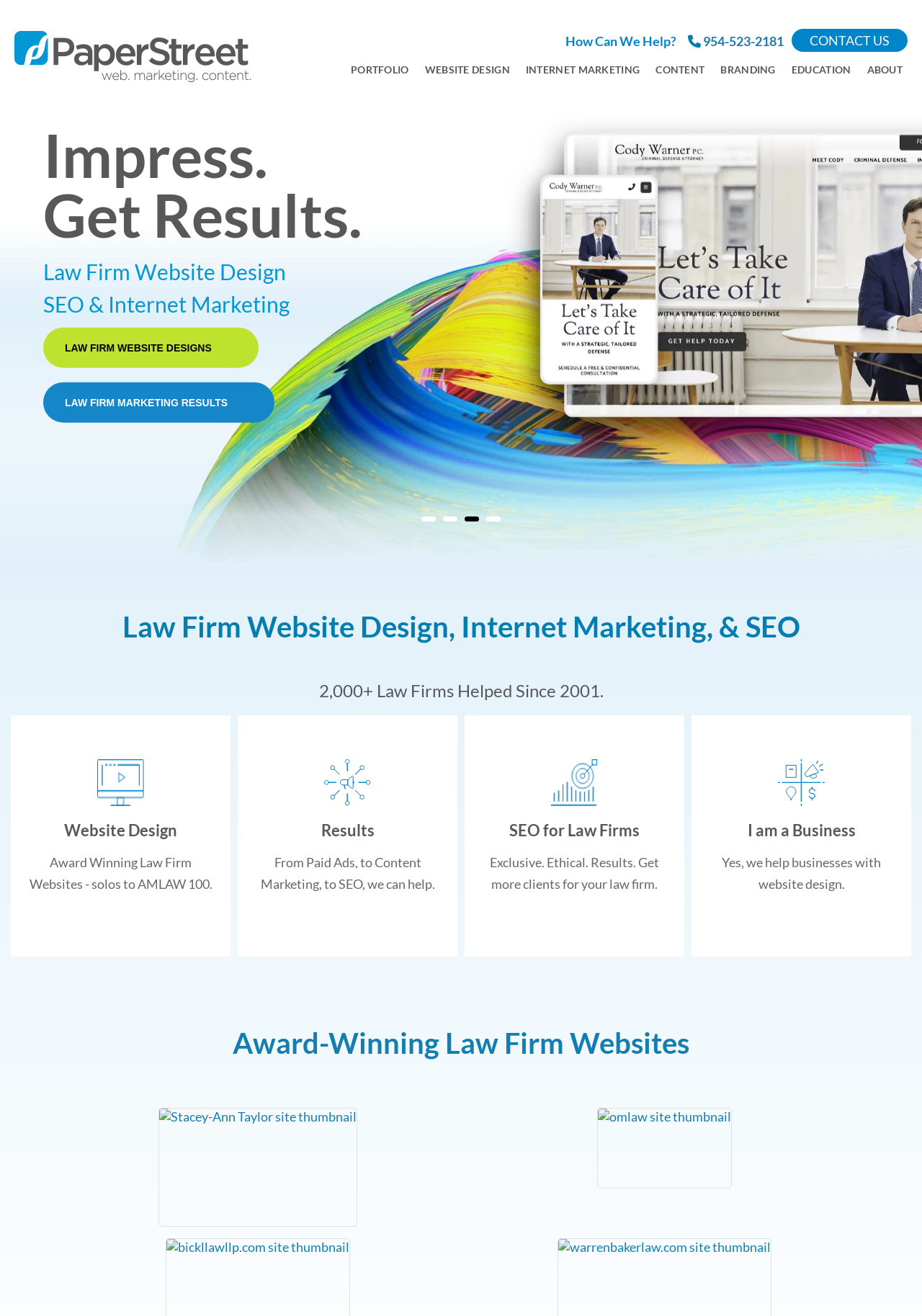How many tabs are there?
Please provide a comprehensive answer based on the contents of the image.

There are 4 tabs, which can be found in the tablist element, labeled as '1 of 4', '2 of 4', '3 of 4', and '4 of 4'.